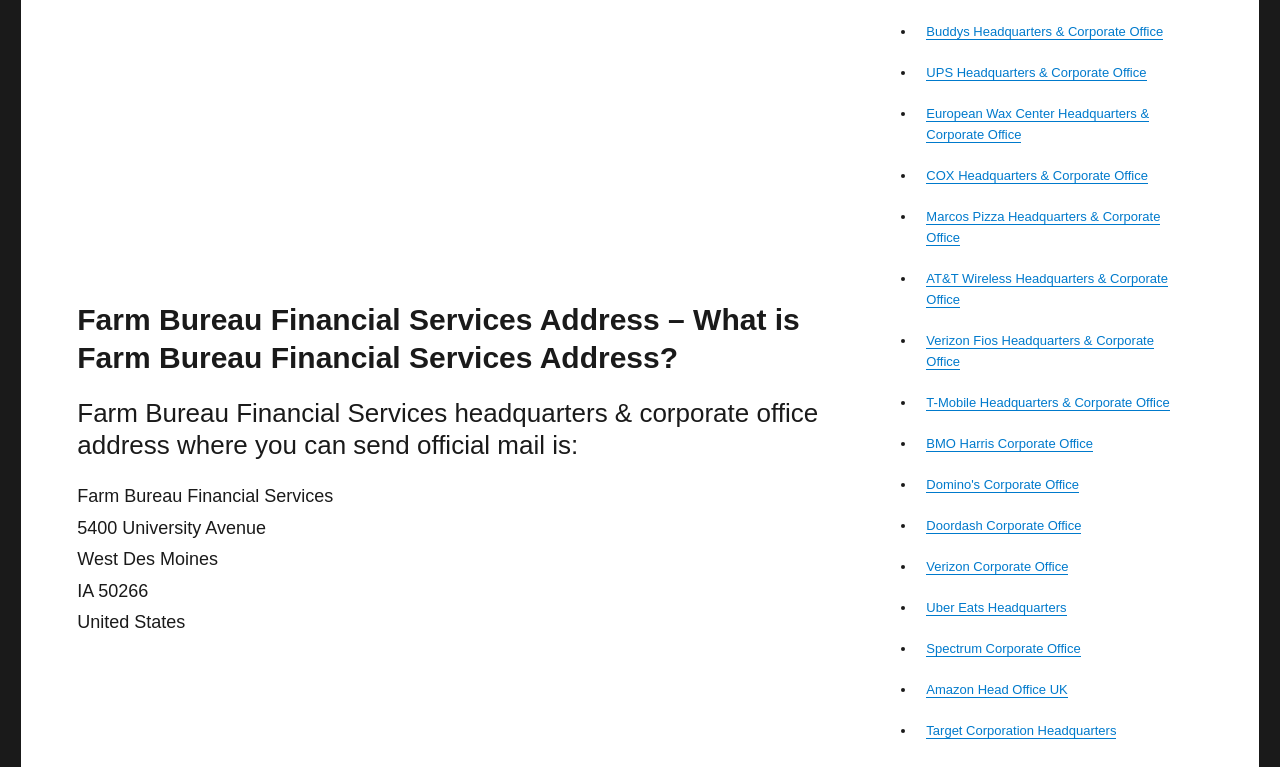Show the bounding box coordinates of the element that should be clicked to complete the task: "Explore Target Corporation Headquarters".

[0.724, 0.943, 0.872, 0.963]